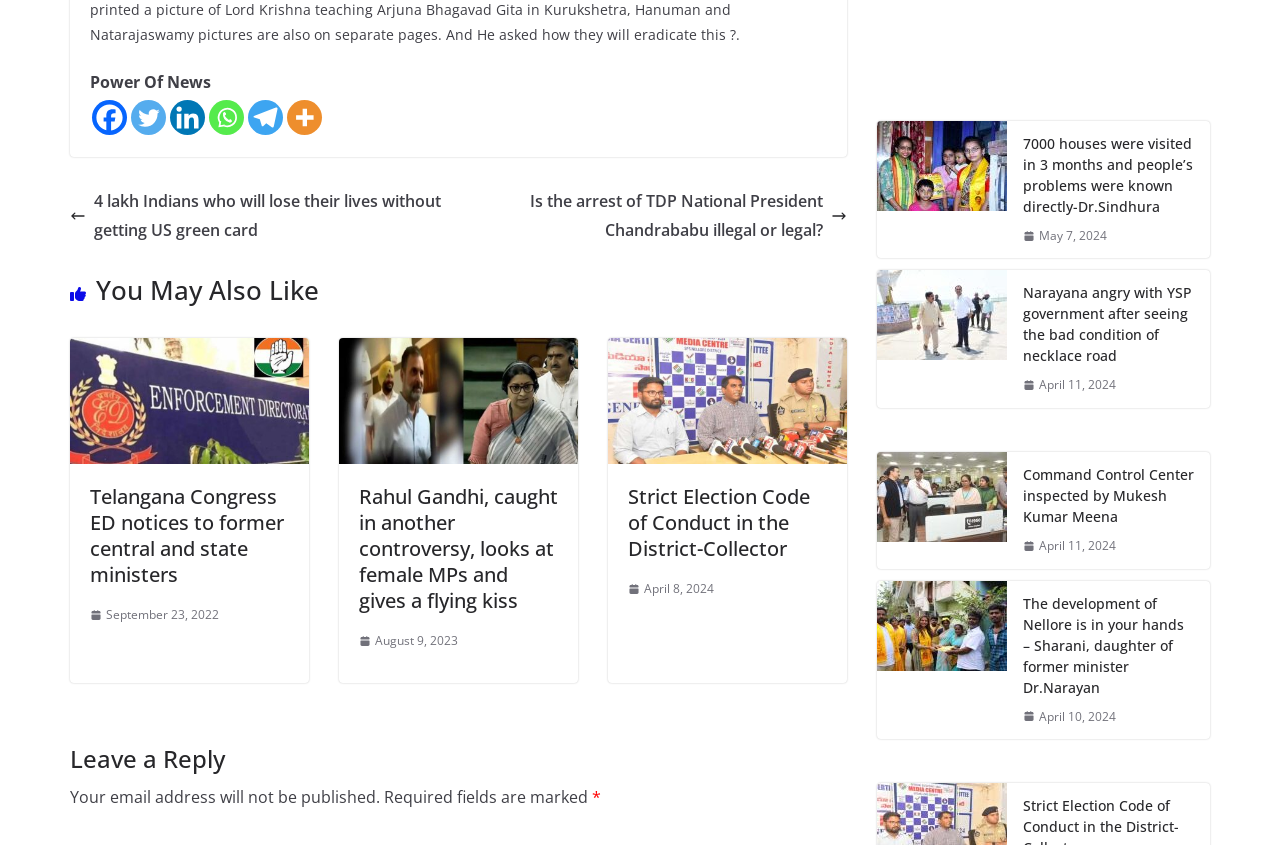Analyze the image and answer the question with as much detail as possible: 
What is the purpose of the section 'Leave a Reply'?

The purpose of the section 'Leave a Reply' is to allow users to comment on the article, which is indicated by the heading element with ID 90 and the StaticText elements with IDs 408 and 256.